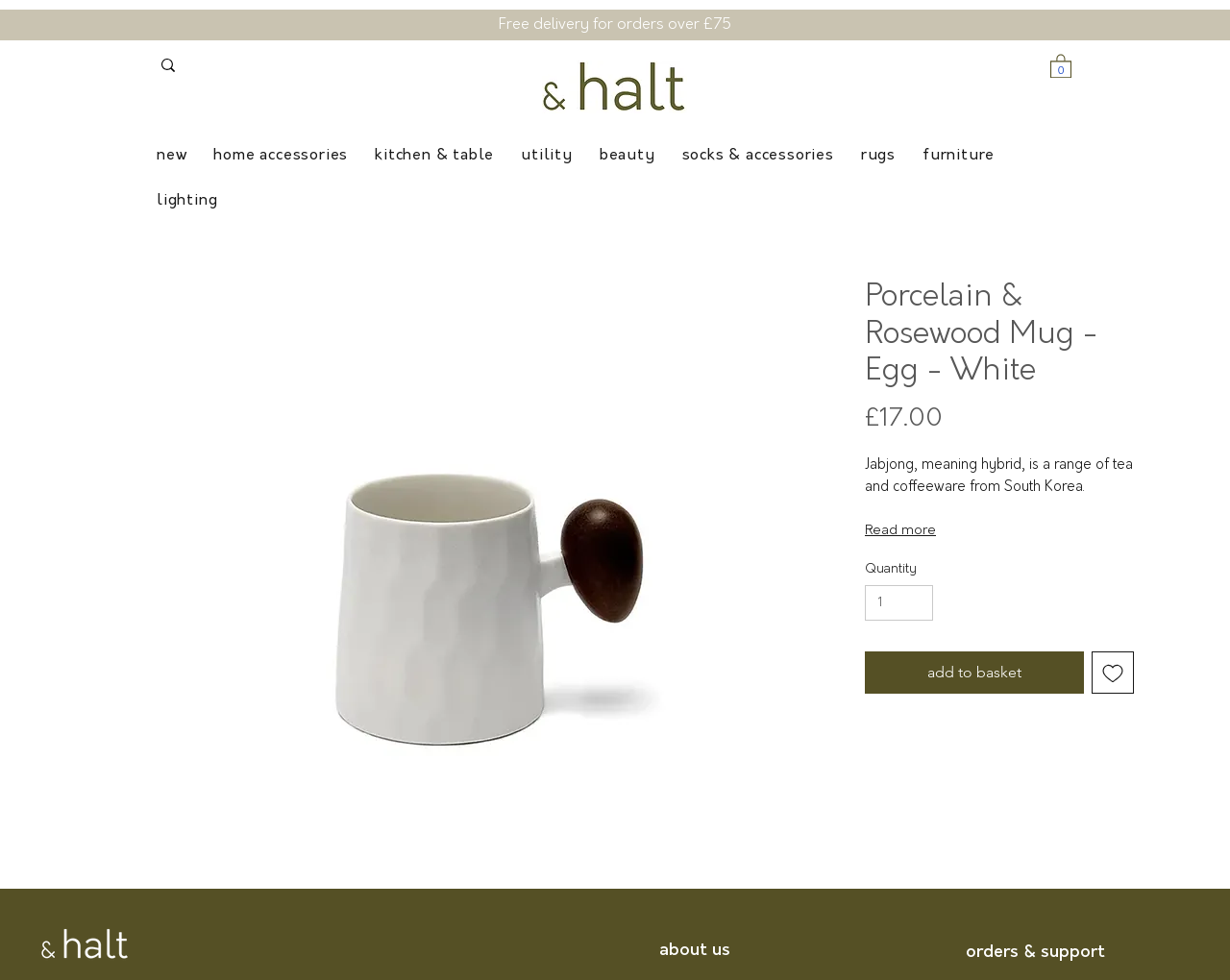Please identify the bounding box coordinates of the element I need to click to follow this instruction: "Read the previous post".

None